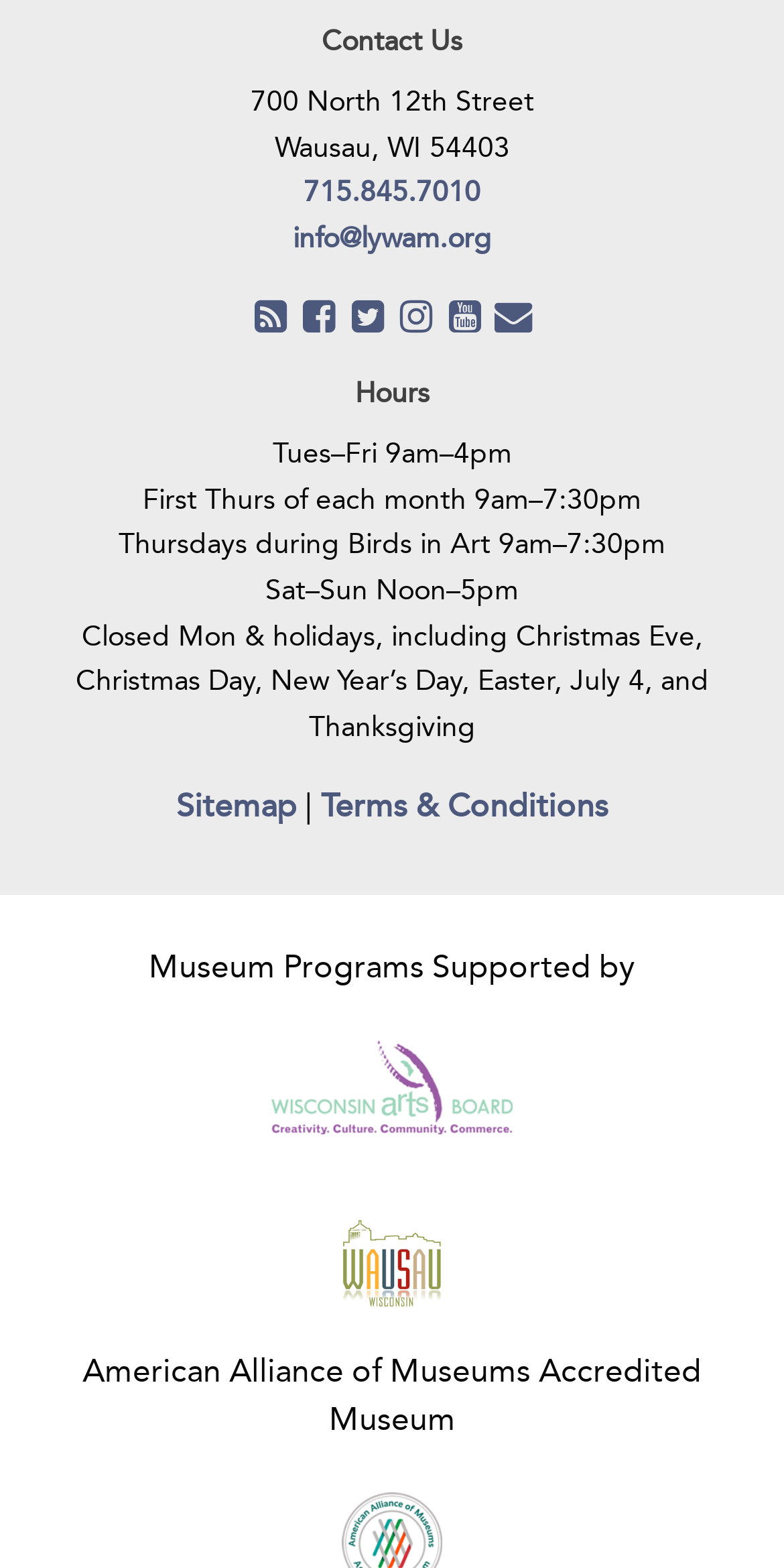Based on the element description, predict the bounding box coordinates (top-left x, top-left y, bottom-right x, bottom-right y) for the UI element in the screenshot: title="American Alliance of Museums"

[0.436, 0.965, 0.564, 0.989]